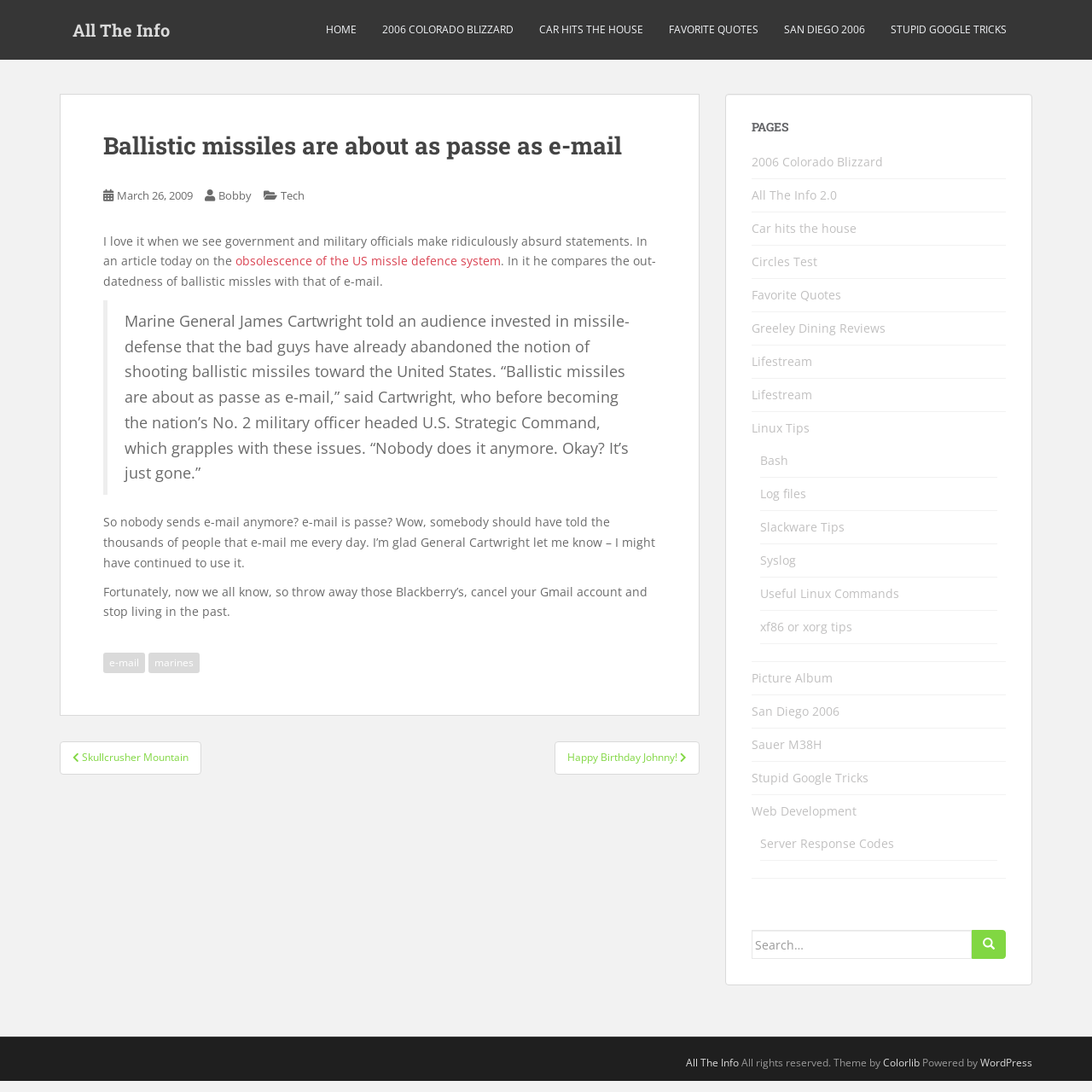Specify the bounding box coordinates of the area to click in order to follow the given instruction: "Click on the 'HOME' link."

[0.298, 0.012, 0.327, 0.043]